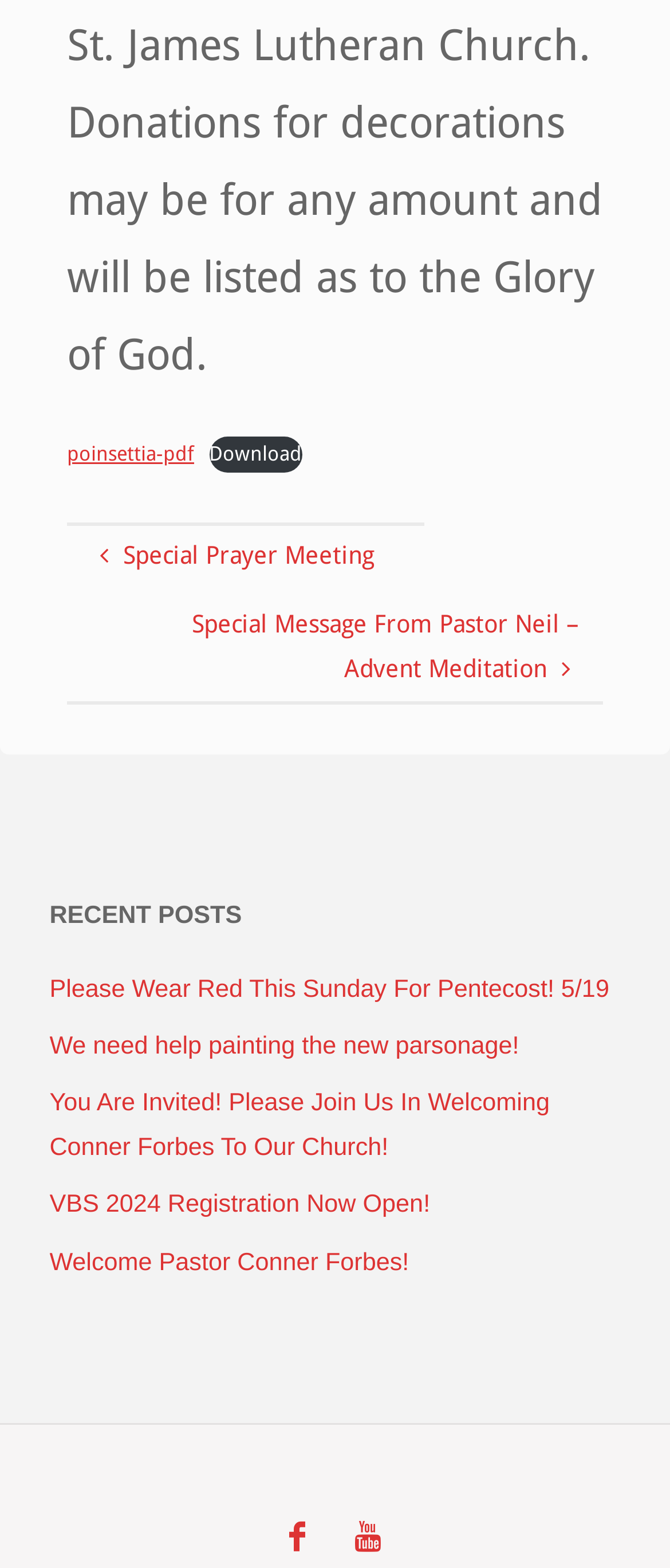Please find the bounding box coordinates for the clickable element needed to perform this instruction: "Attend a special prayer meeting".

[0.1, 0.333, 0.632, 0.377]